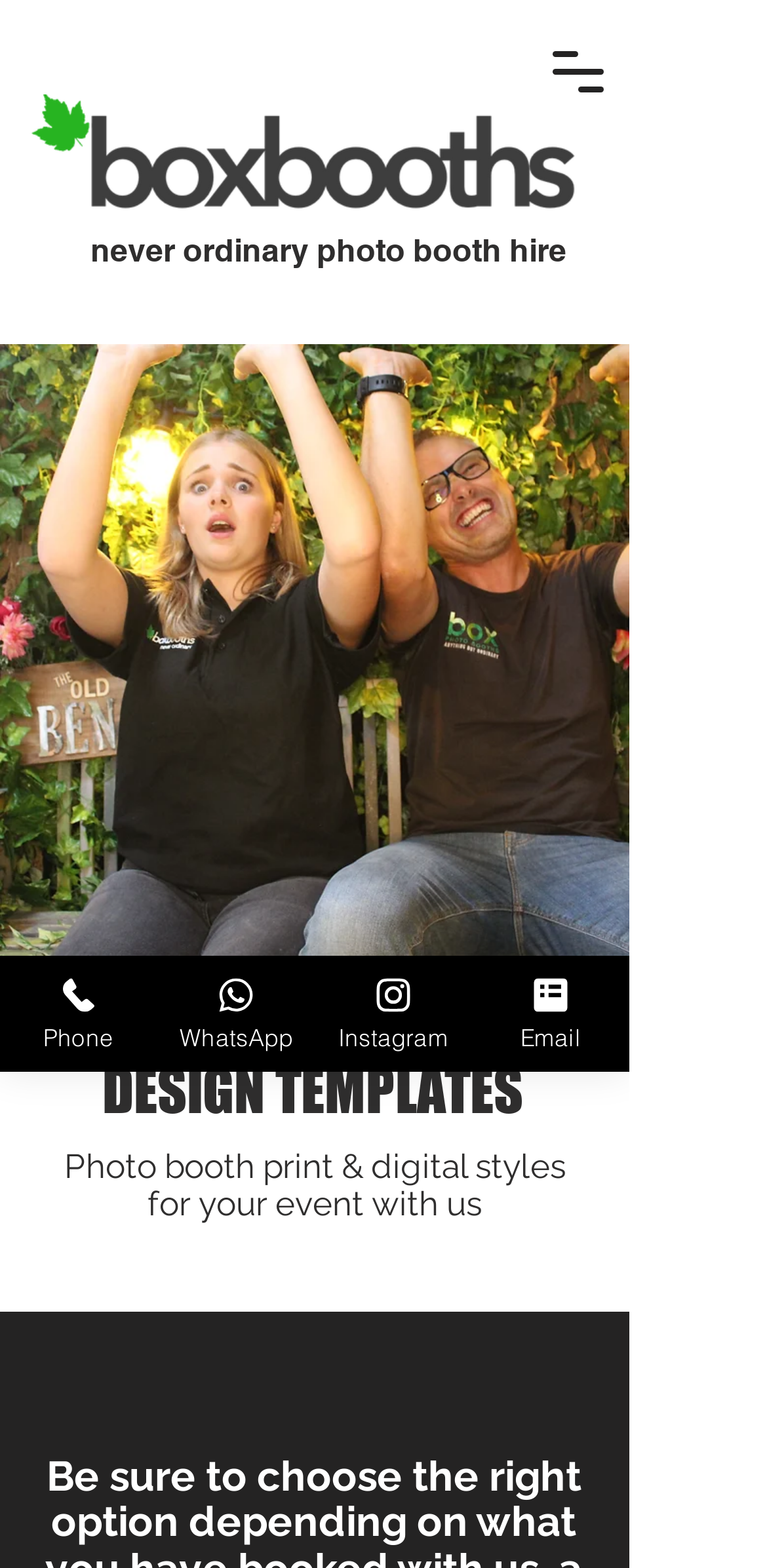What is the logo of the company?
Use the information from the screenshot to give a comprehensive response to the question.

I found the image with the description 'Box Photo Booths logo' which represents the logo of the company.